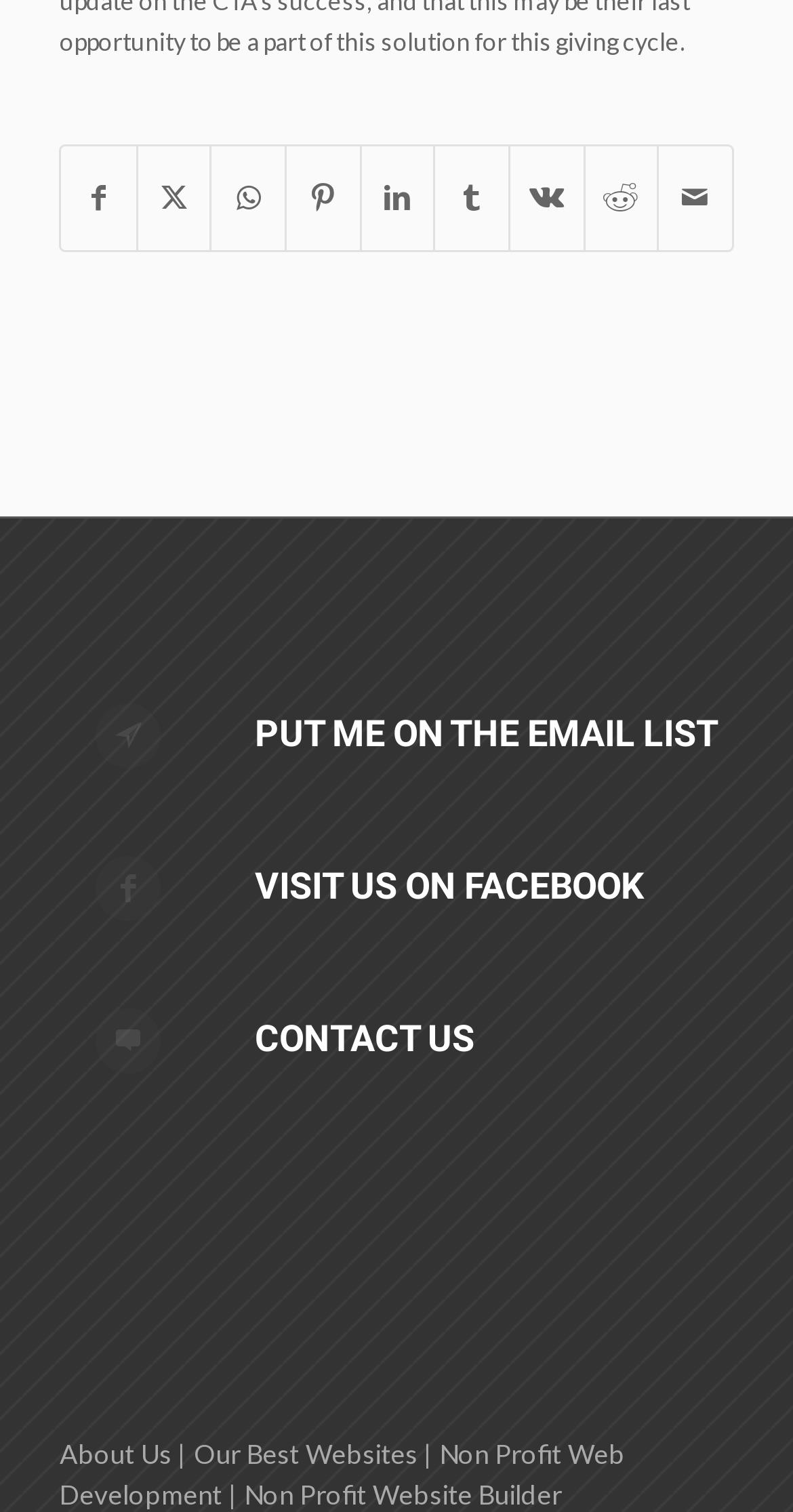Select the bounding box coordinates of the element I need to click to carry out the following instruction: "Click on 'The Crucial Role of Event Planning in 실시간축구중계 and other Sporting Events'".

None